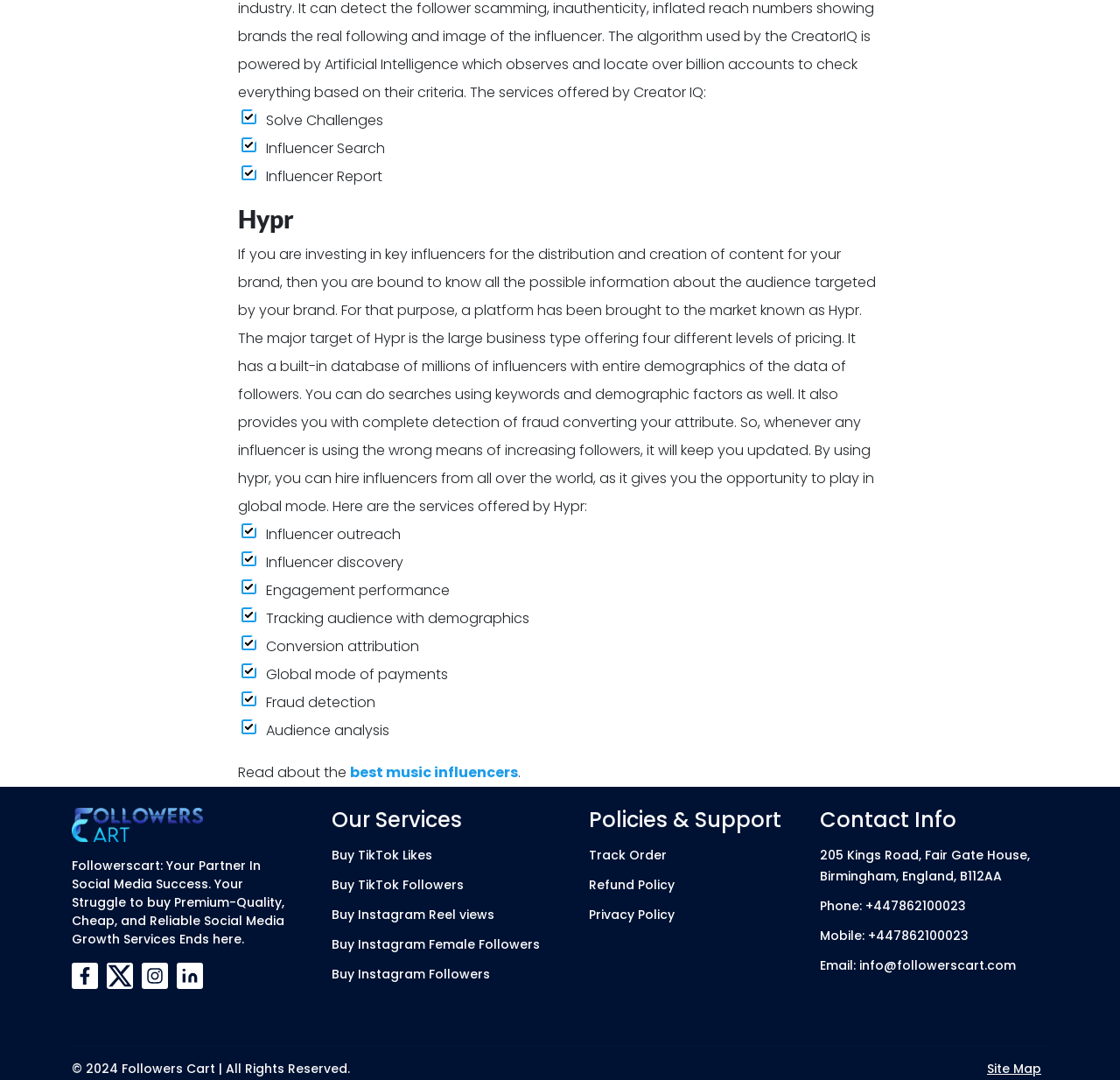Using the information shown in the image, answer the question with as much detail as possible: What is the purpose of Hypr?

Based on the webpage, Hypr is a platform that helps businesses find and analyze influencers for their brand. It has a built-in database of millions of influencers with demographic data, and provides features such as influencer search, outreach, discovery, and fraud detection.